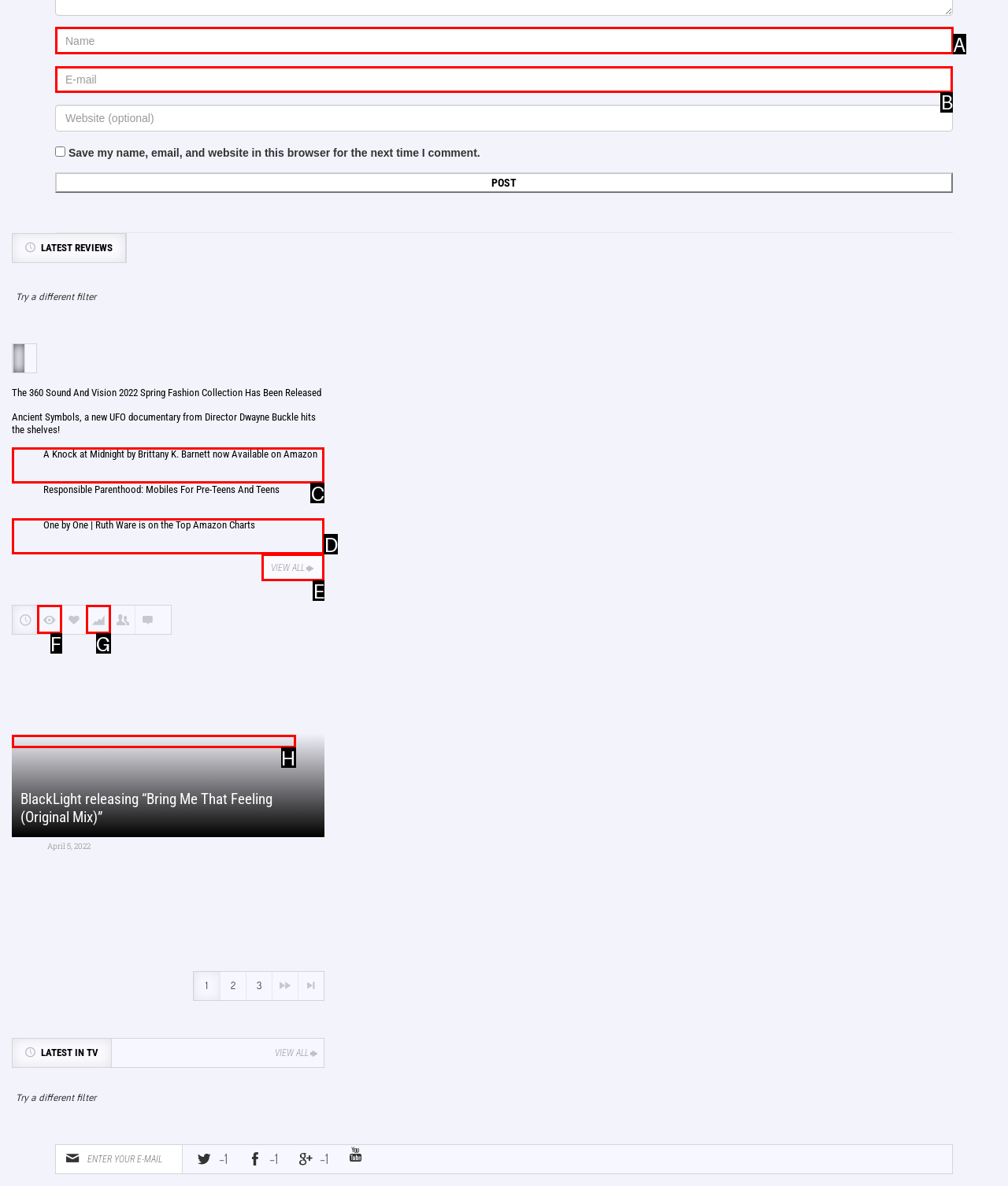Determine the correct UI element to click for this instruction: Enter your email. Respond with the letter of the chosen element.

B